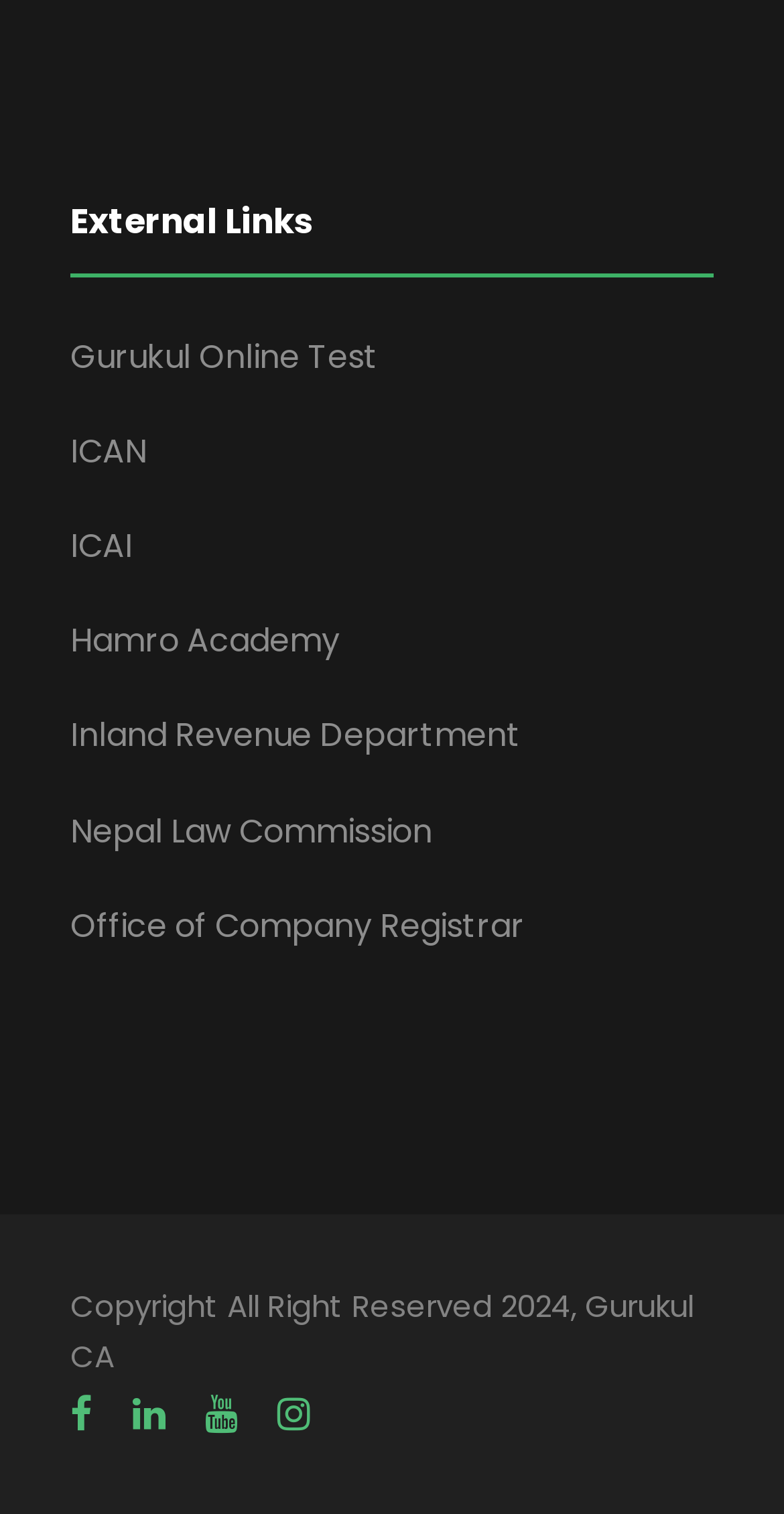How many social media icons are at the bottom?
Please provide a full and detailed response to the question.

I looked at the bottom of the webpage and found four social media icons, which are represented by the Unicode characters '', '', '', and ''.